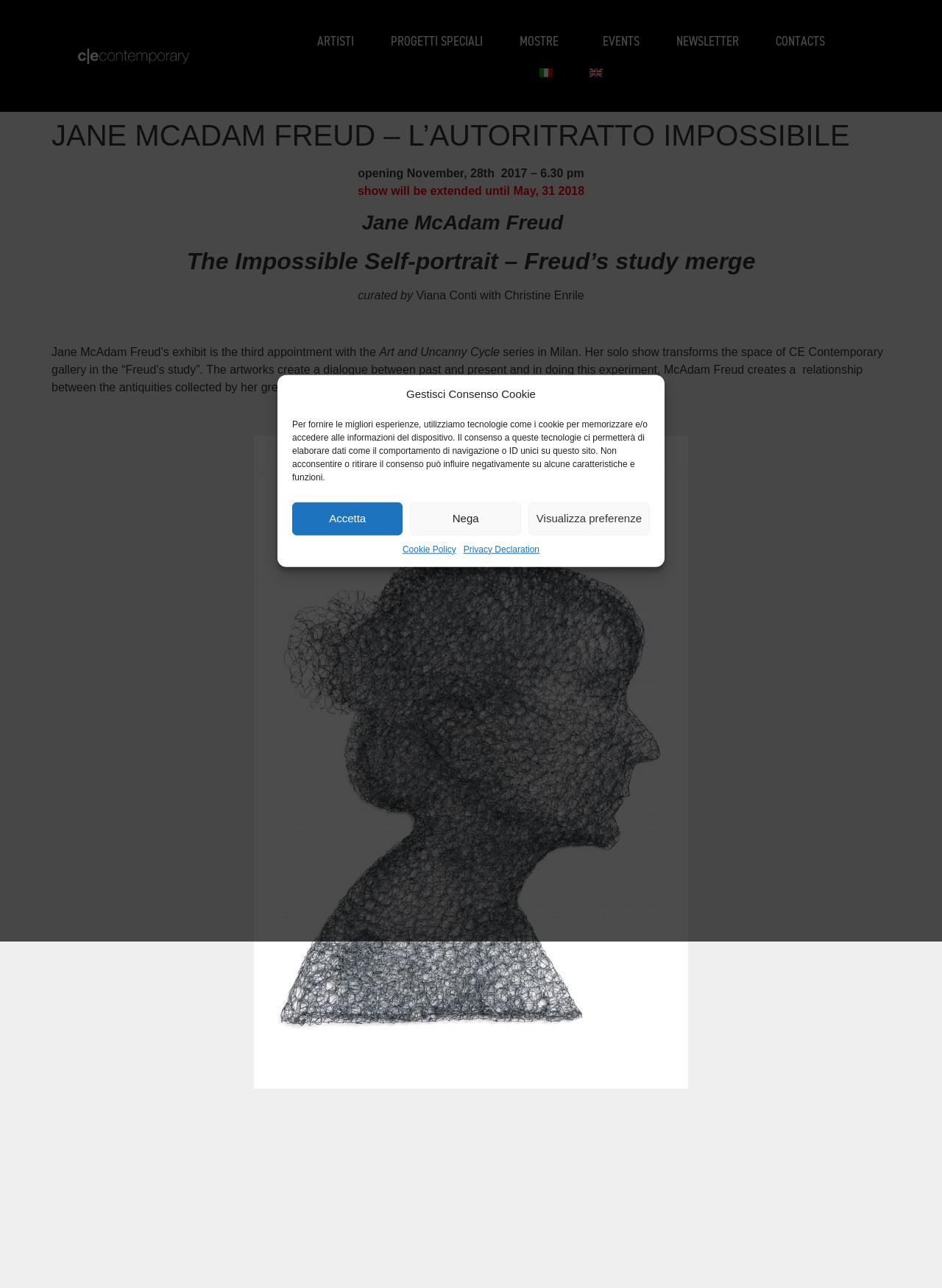Given the element description alt="English", identify the bounding box coordinates for the UI element on the webpage screenshot. The format should be (top-left x, top-left y, bottom-right x, bottom-right y), with values between 0 and 1.

[0.606, 0.046, 0.659, 0.067]